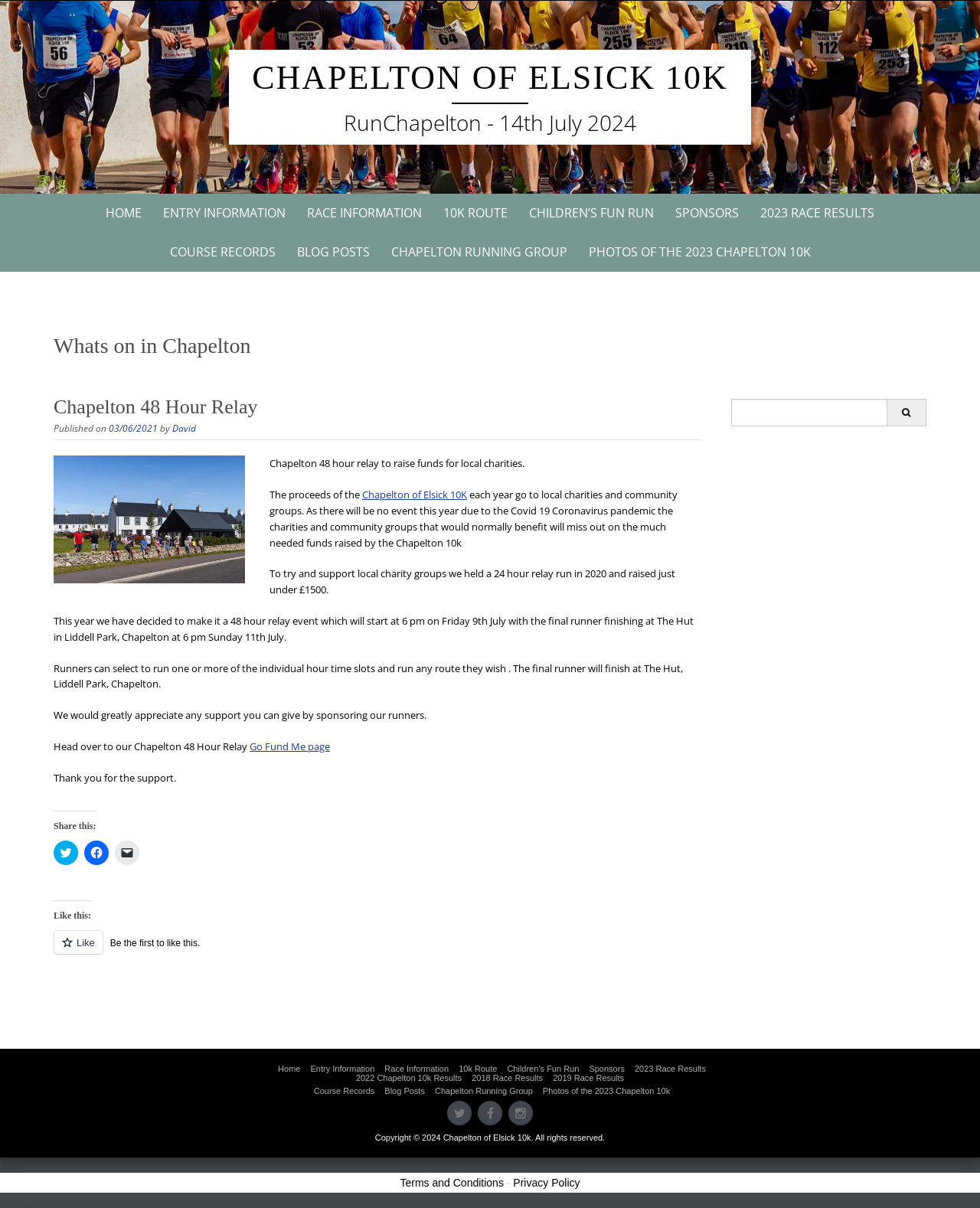What is the location of the final runner's finish?
Answer the question based on the image using a single word or a brief phrase.

The Hut, Liddell Park, Chapelton